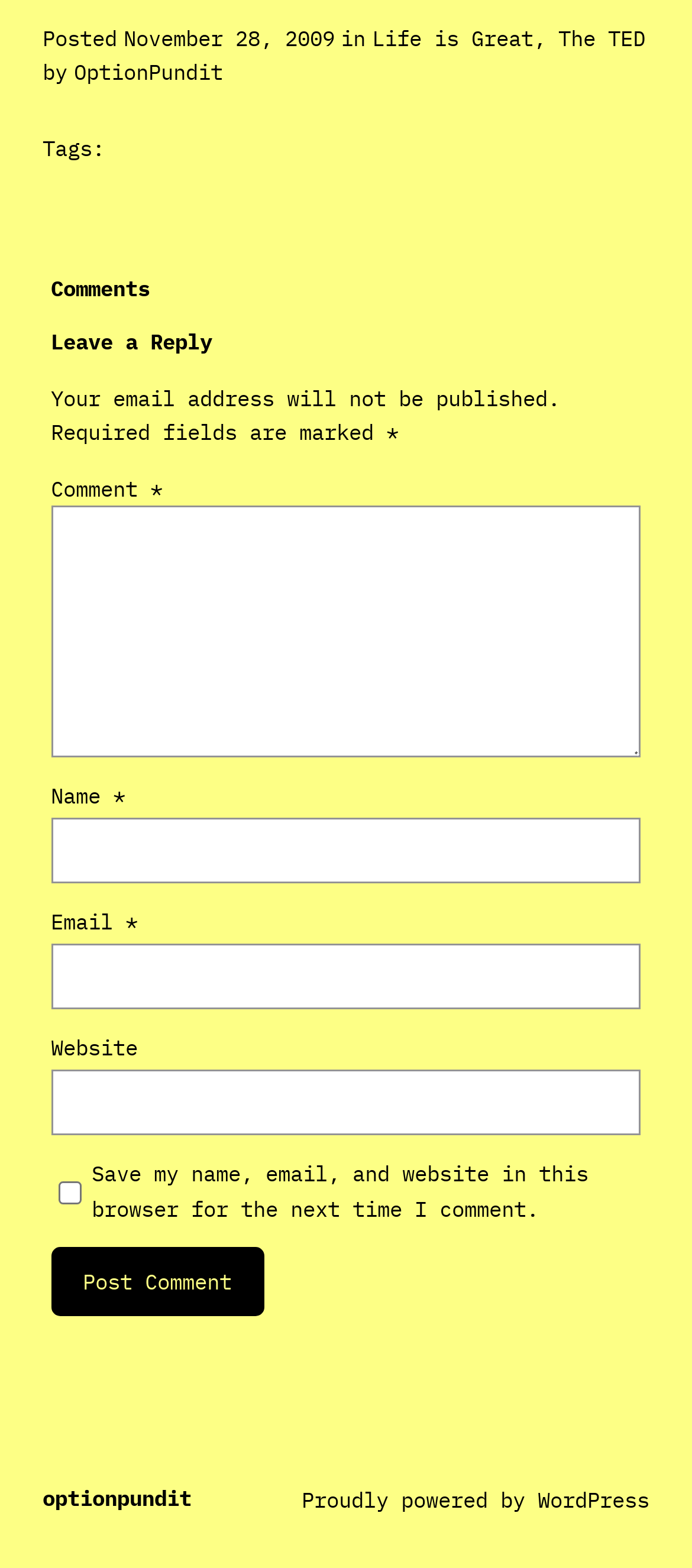Identify the bounding box coordinates of the specific part of the webpage to click to complete this instruction: "Go to the OptionPundit homepage".

[0.106, 0.037, 0.322, 0.054]